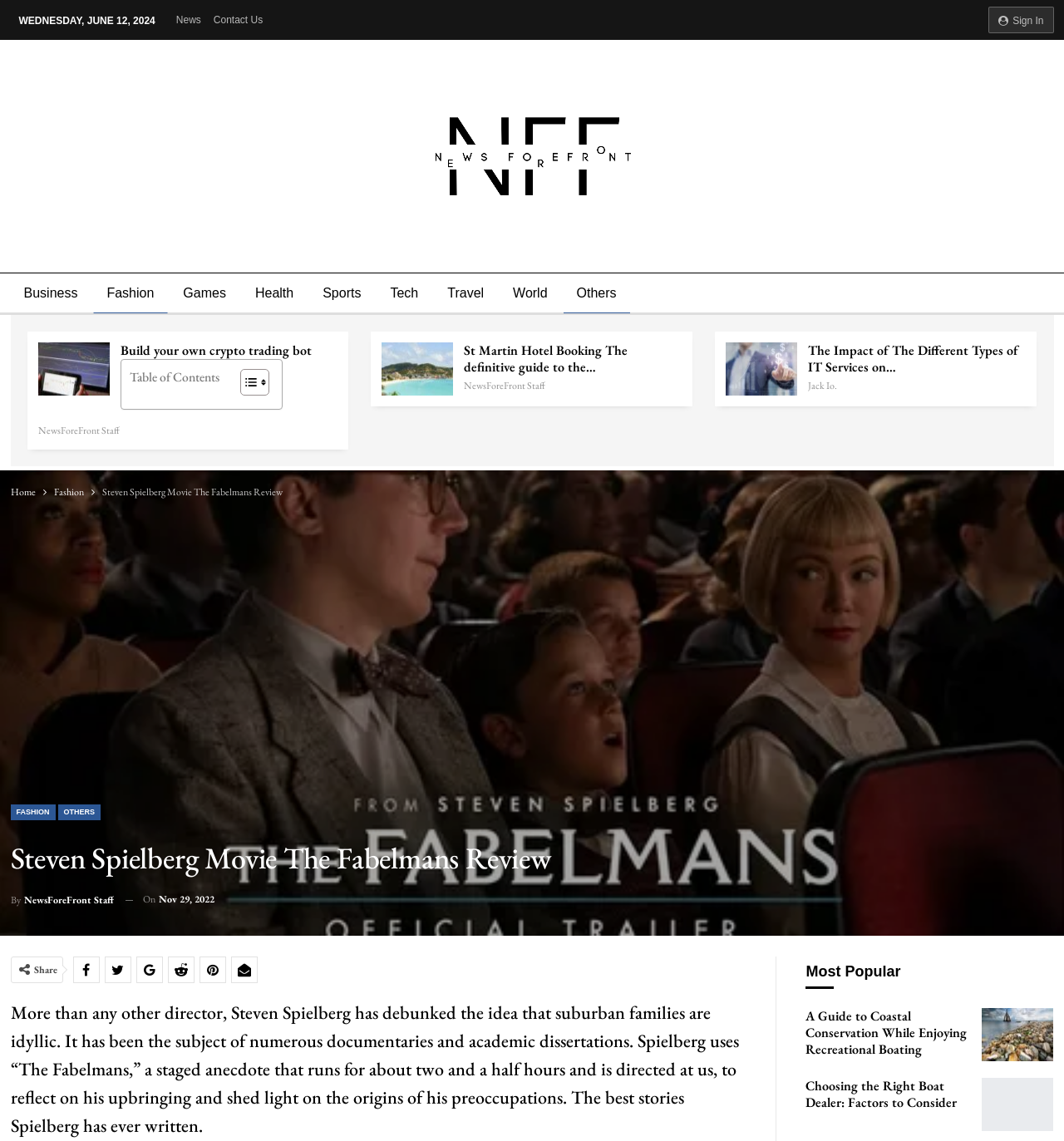Please provide the bounding box coordinates for the element that needs to be clicked to perform the instruction: "Read news". The coordinates must consist of four float numbers between 0 and 1, formatted as [left, top, right, bottom].

[0.165, 0.012, 0.189, 0.023]